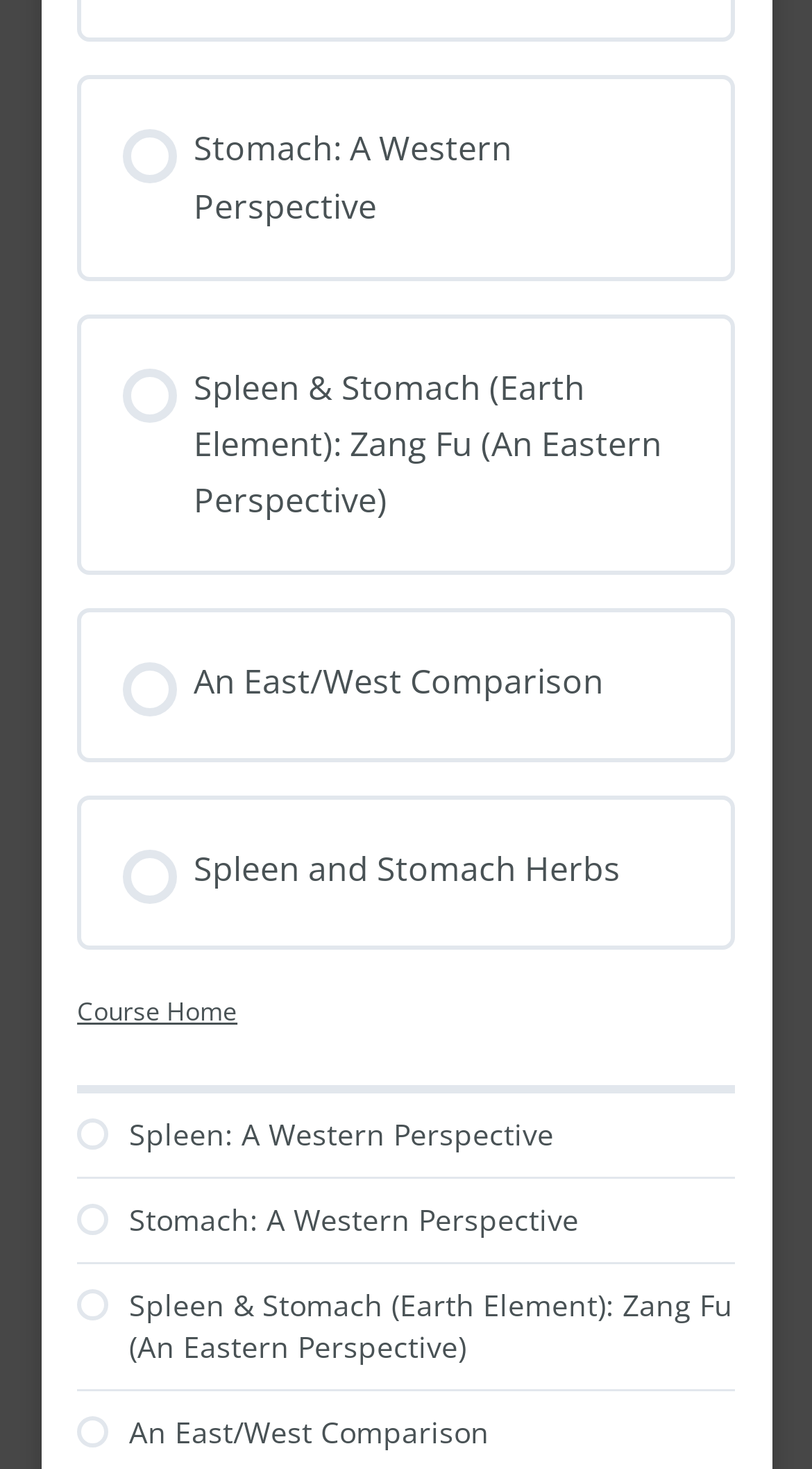Kindly determine the bounding box coordinates of the area that needs to be clicked to fulfill this instruction: "Read An East/West Comparison".

[0.151, 0.446, 0.744, 0.488]